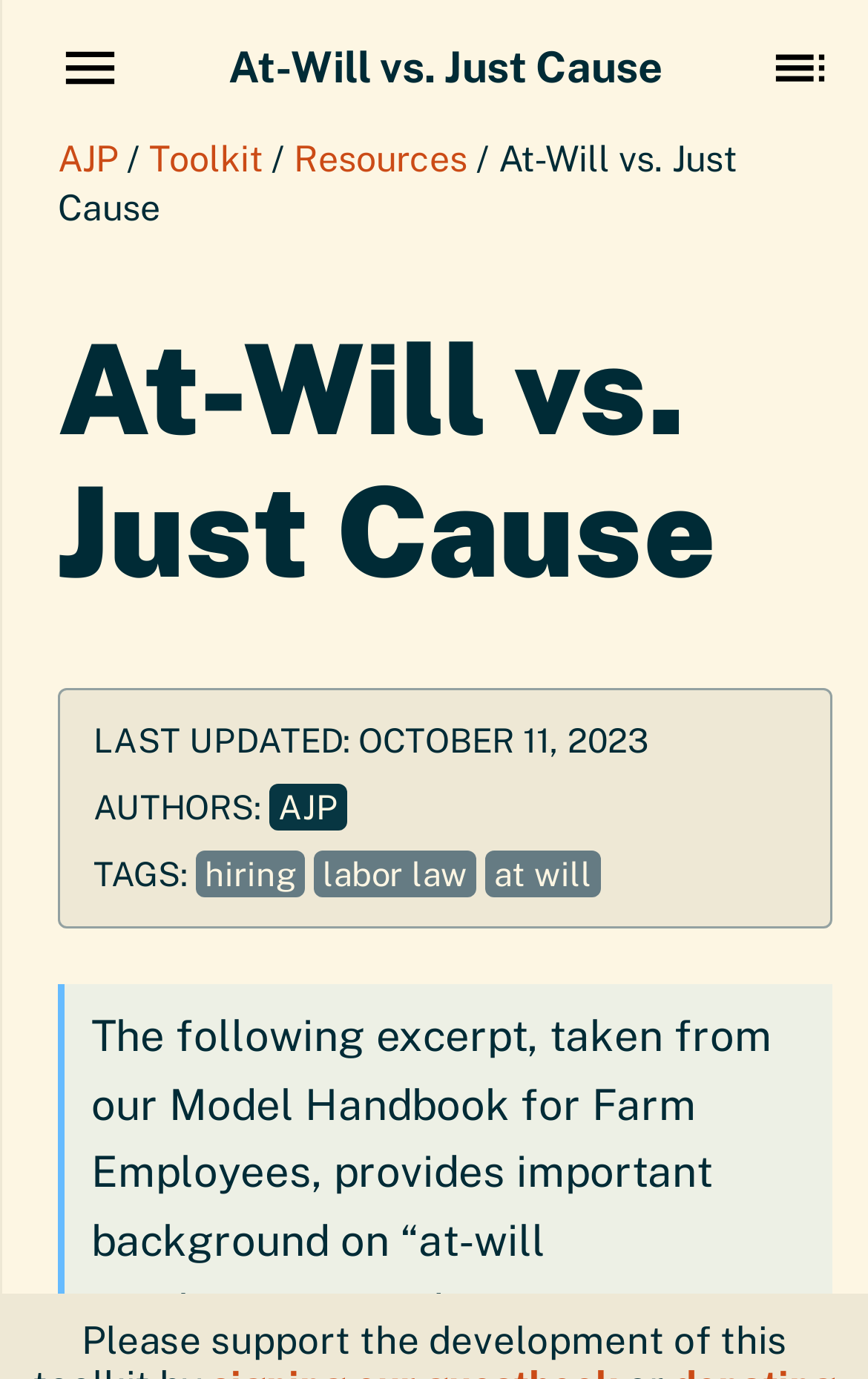Find the bounding box coordinates of the UI element according to this description: "At Will".

[0.559, 0.617, 0.692, 0.651]